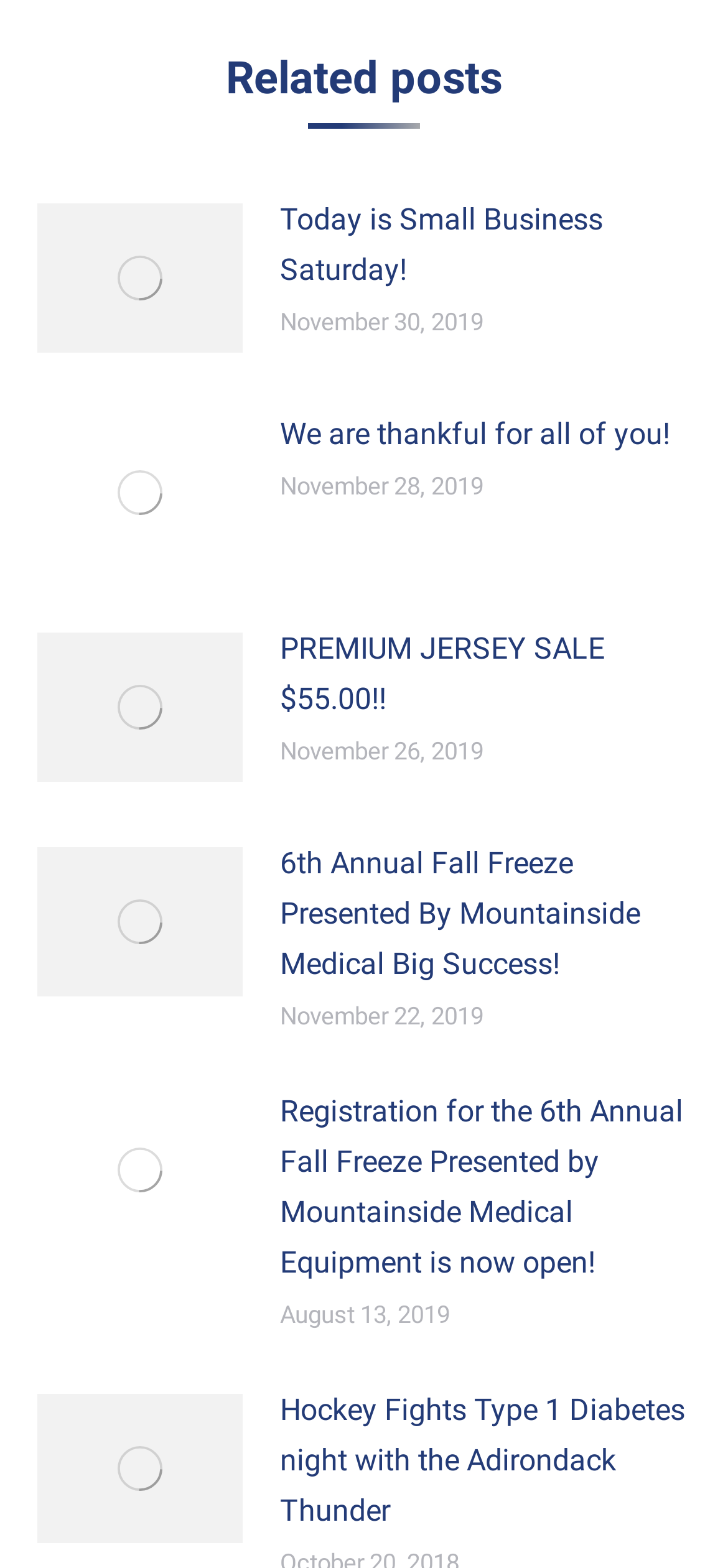Pinpoint the bounding box coordinates of the element that must be clicked to accomplish the following instruction: "View post 'Hockey Fights Type 1 Diabetes night with the Adirondack Thunder'". The coordinates should be in the format of four float numbers between 0 and 1, i.e., [left, top, right, bottom].

[0.385, 0.883, 0.949, 0.979]